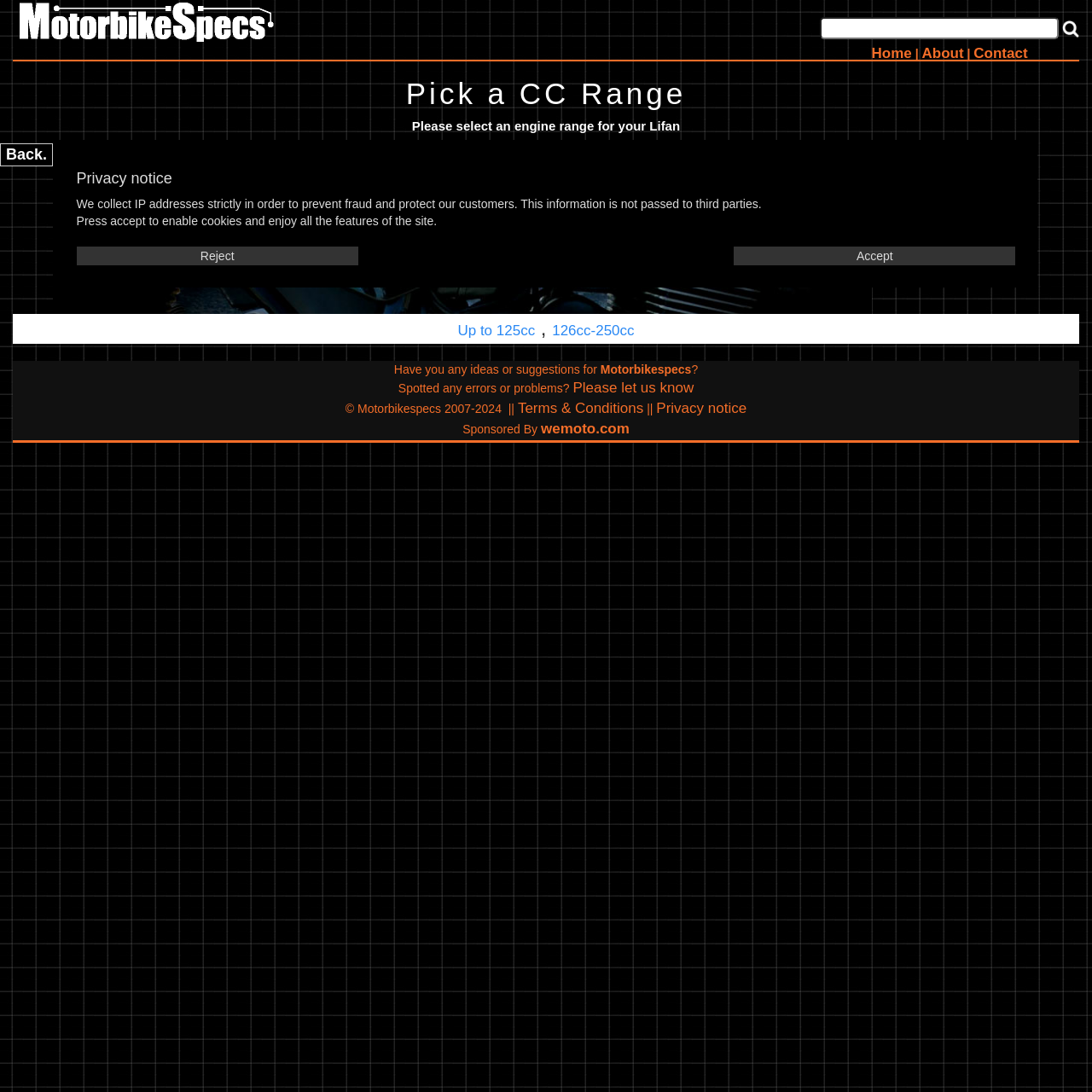Find the bounding box coordinates for the element that must be clicked to complete the instruction: "Visit the sponsored website". The coordinates should be four float numbers between 0 and 1, indicated as [left, top, right, bottom].

[0.495, 0.385, 0.576, 0.4]